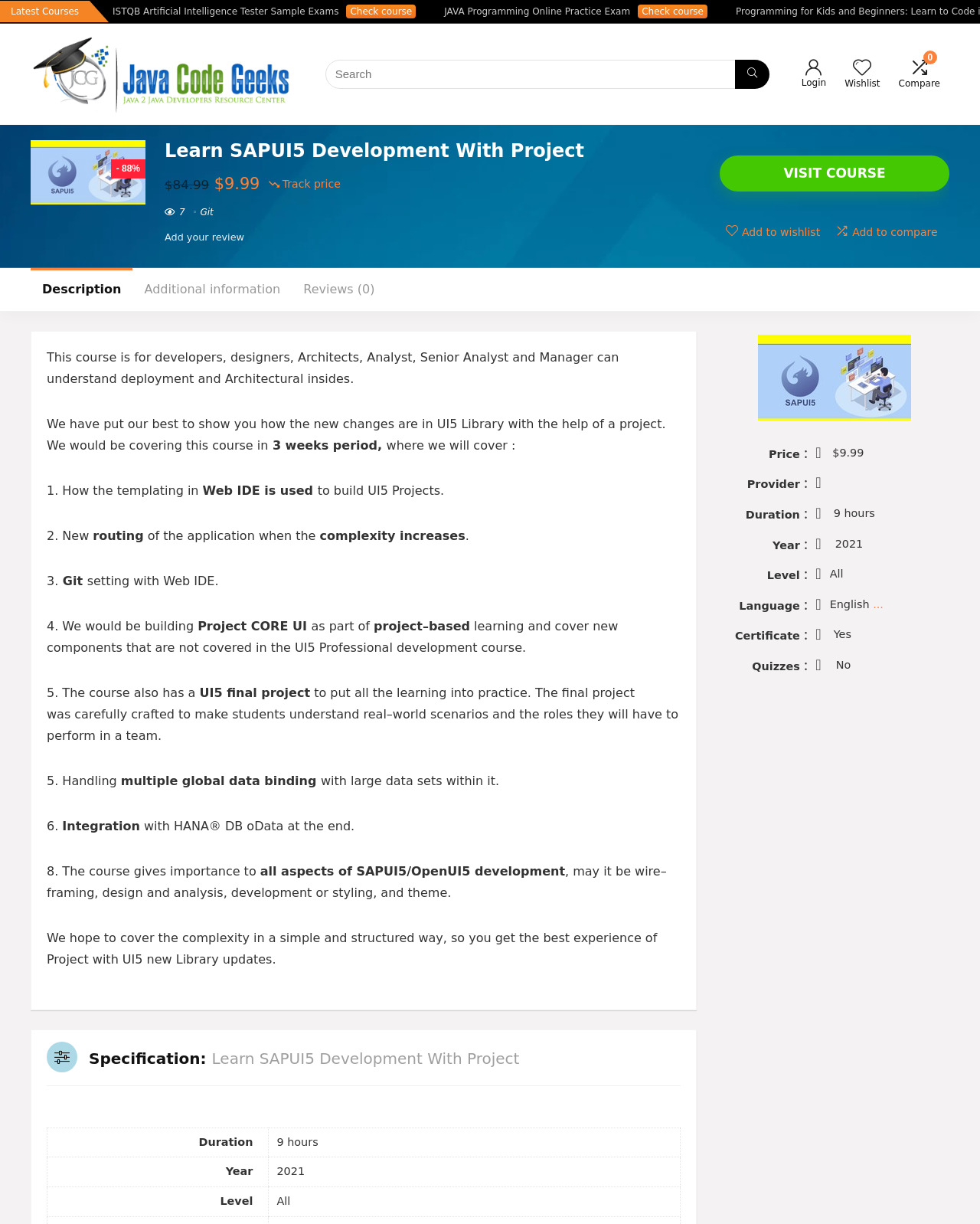Identify the bounding box for the UI element specified in this description: "parent_node: Wishlist aria-label="Wishlist"". The coordinates must be four float numbers between 0 and 1, formatted as [left, top, right, bottom].

[0.871, 0.048, 0.889, 0.065]